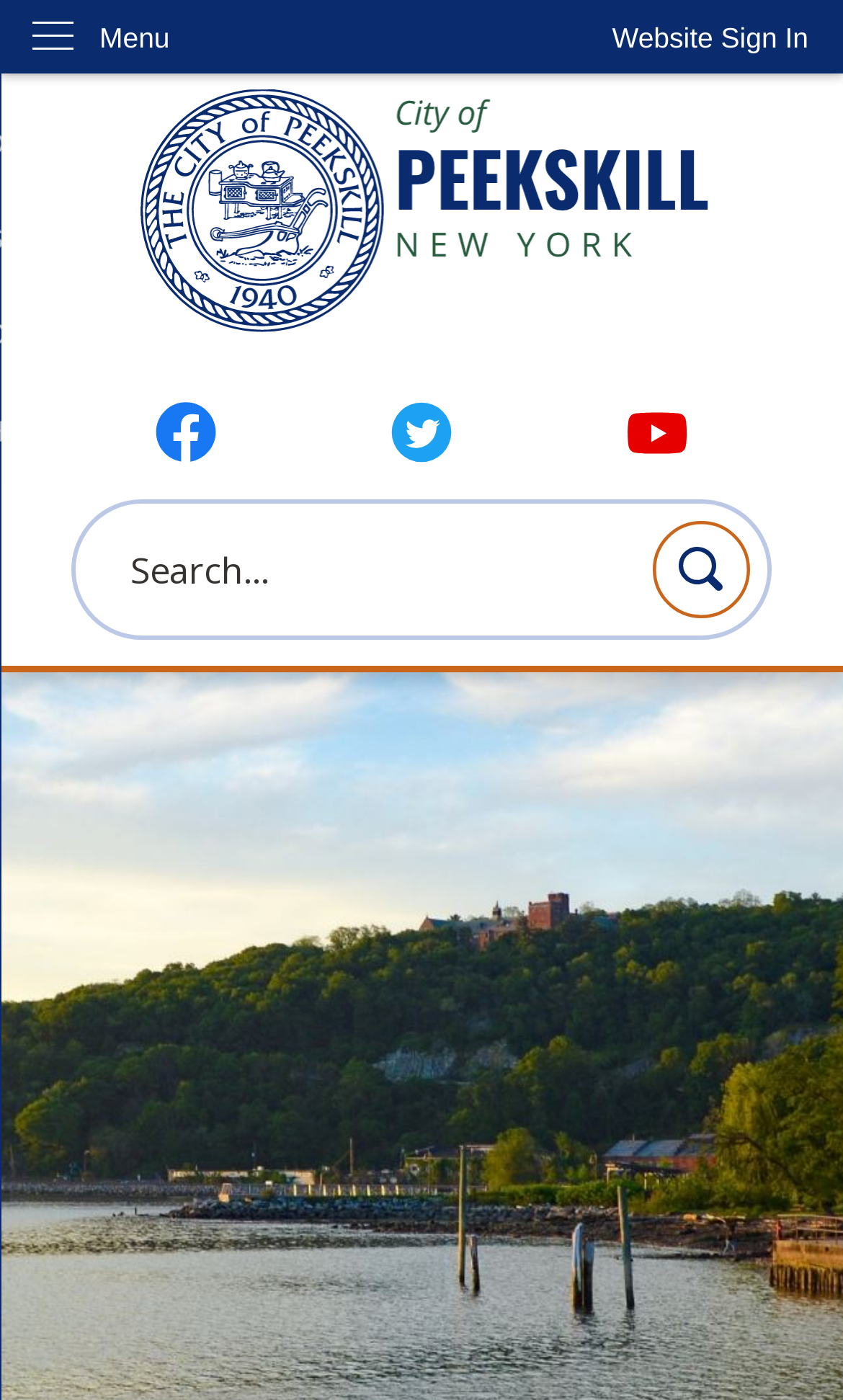Locate the bounding box coordinates of the clickable area needed to fulfill the instruction: "Watch YouTube videos".

[0.745, 0.287, 0.816, 0.33]